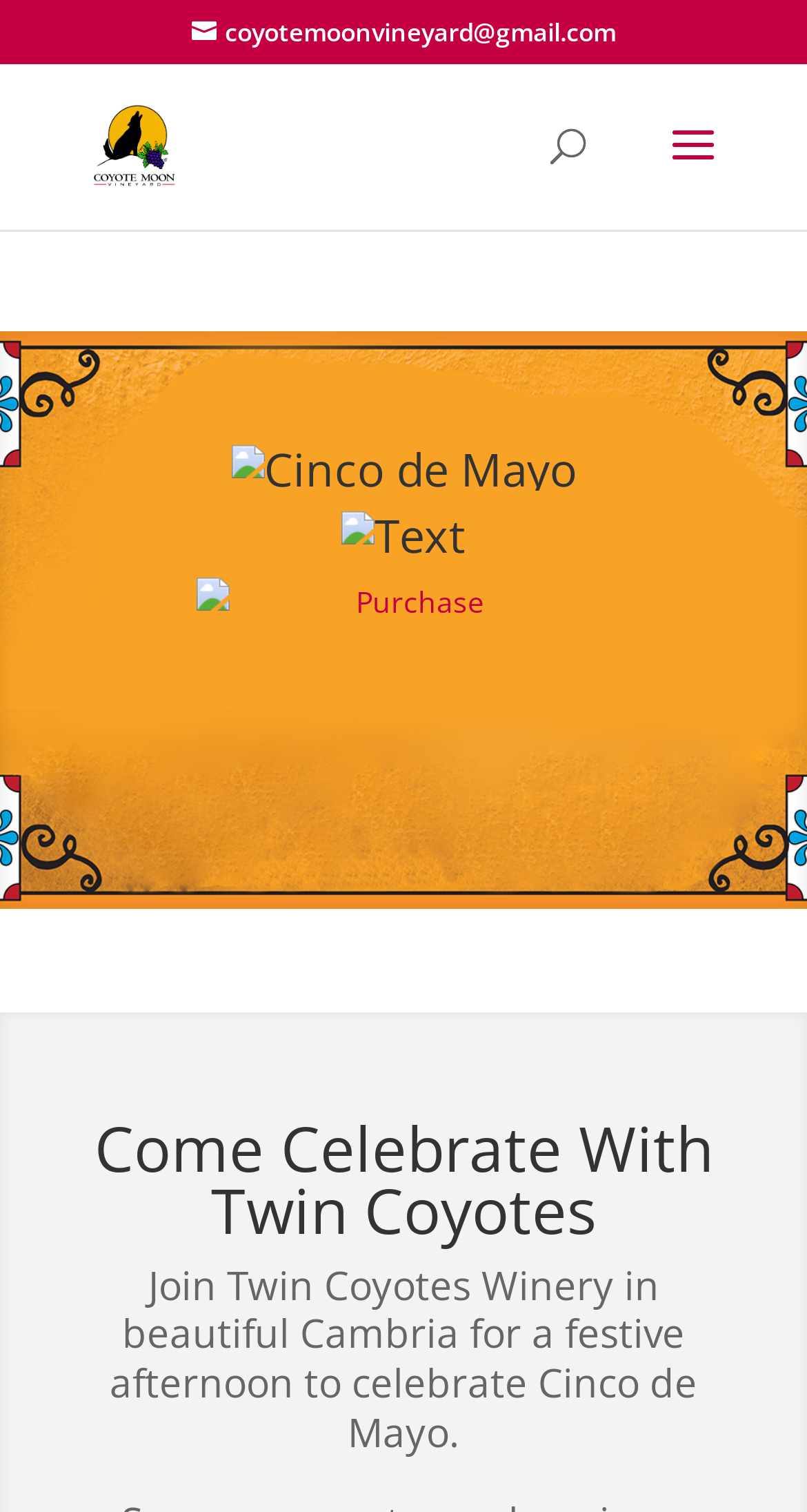Given the element description "alt="Coyote Moon Vineyard"" in the screenshot, predict the bounding box coordinates of that UI element.

[0.11, 0.082, 0.223, 0.108]